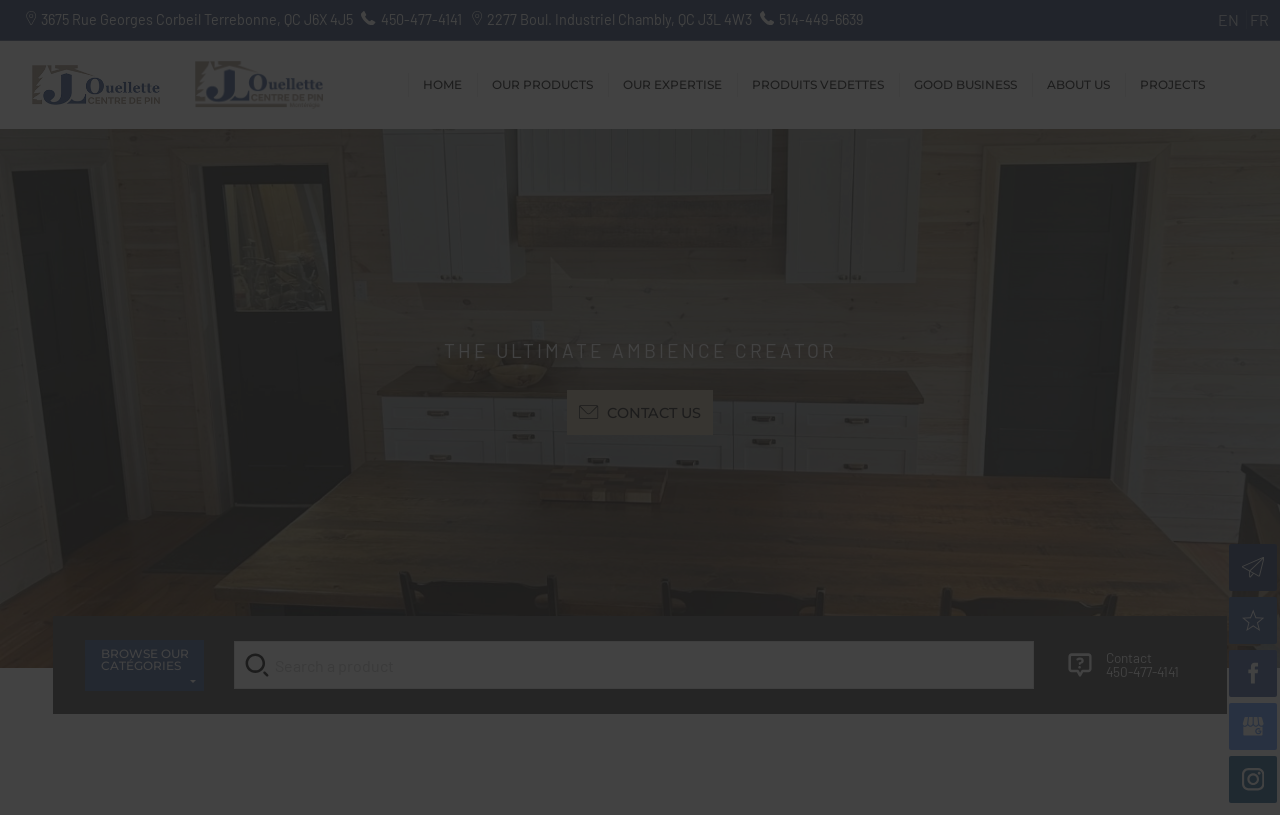Determine the bounding box coordinates of the element that should be clicked to execute the following command: "Contact us".

[0.443, 0.479, 0.557, 0.534]